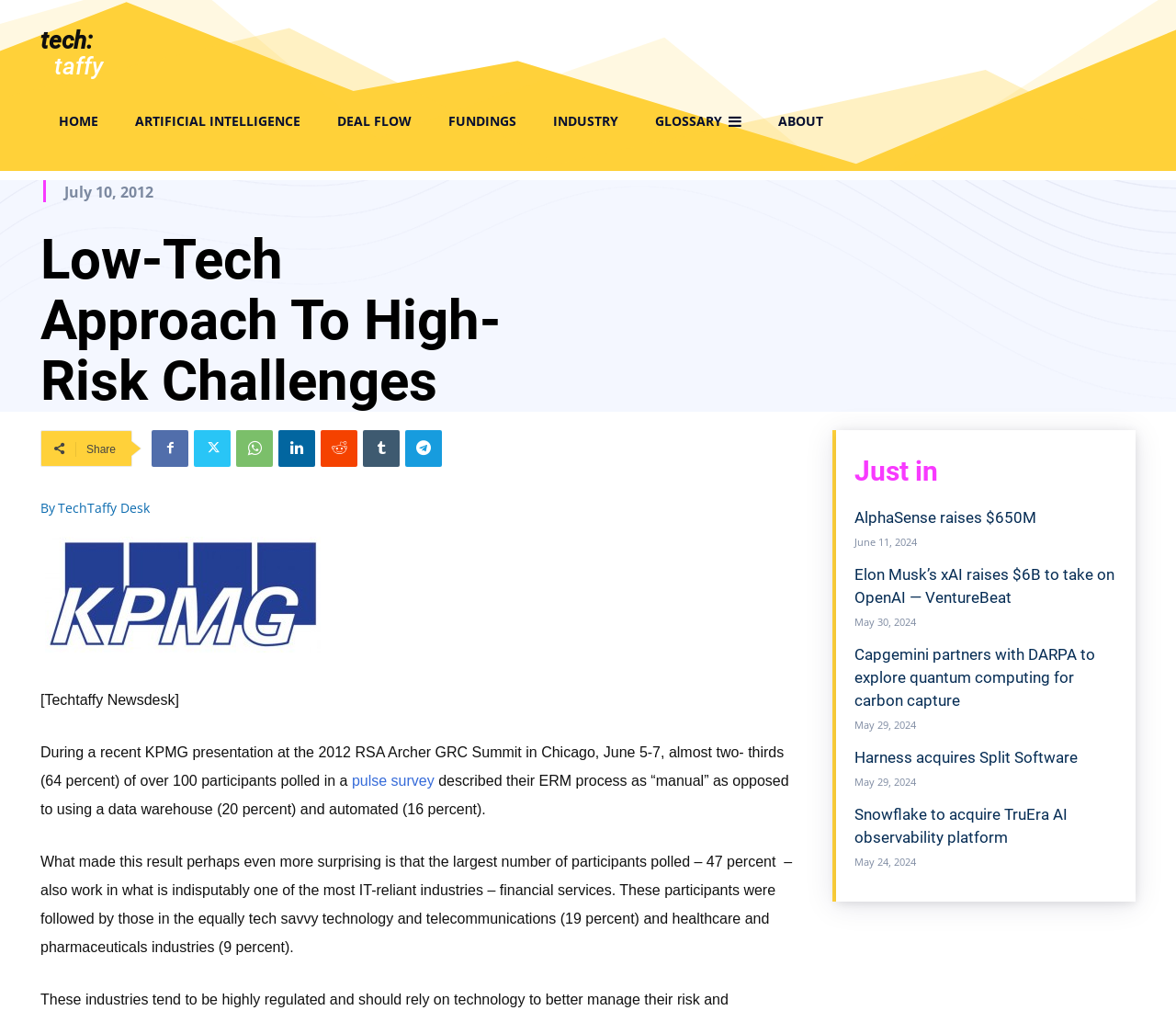Answer the following query concisely with a single word or phrase:
How many articles are listed in the 'Just in' section?

5